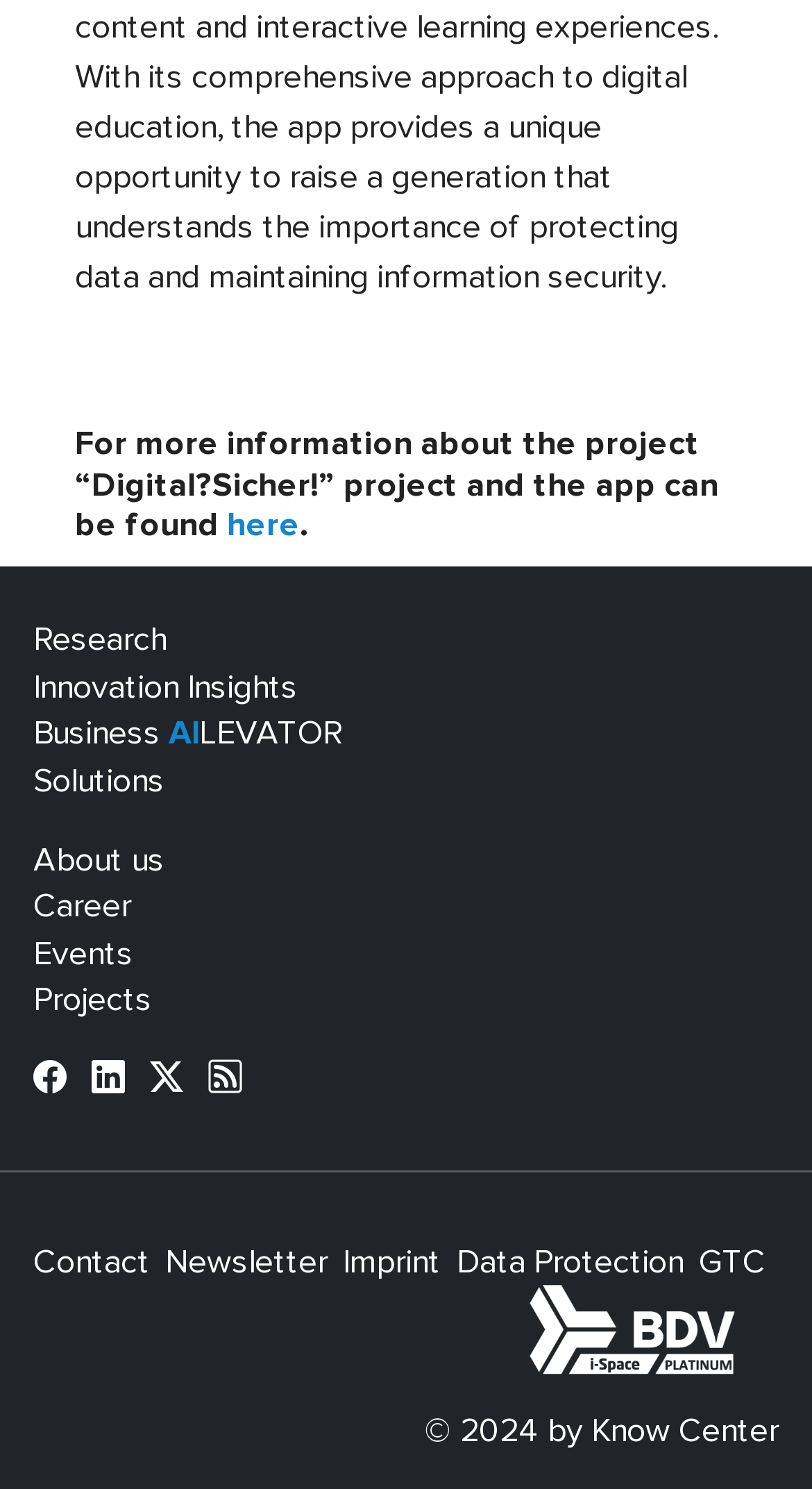Identify the bounding box coordinates for the element you need to click to achieve the following task: "Visit the Research page". The coordinates must be four float values ranging from 0 to 1, formatted as [left, top, right, bottom].

[0.041, 0.419, 0.205, 0.441]